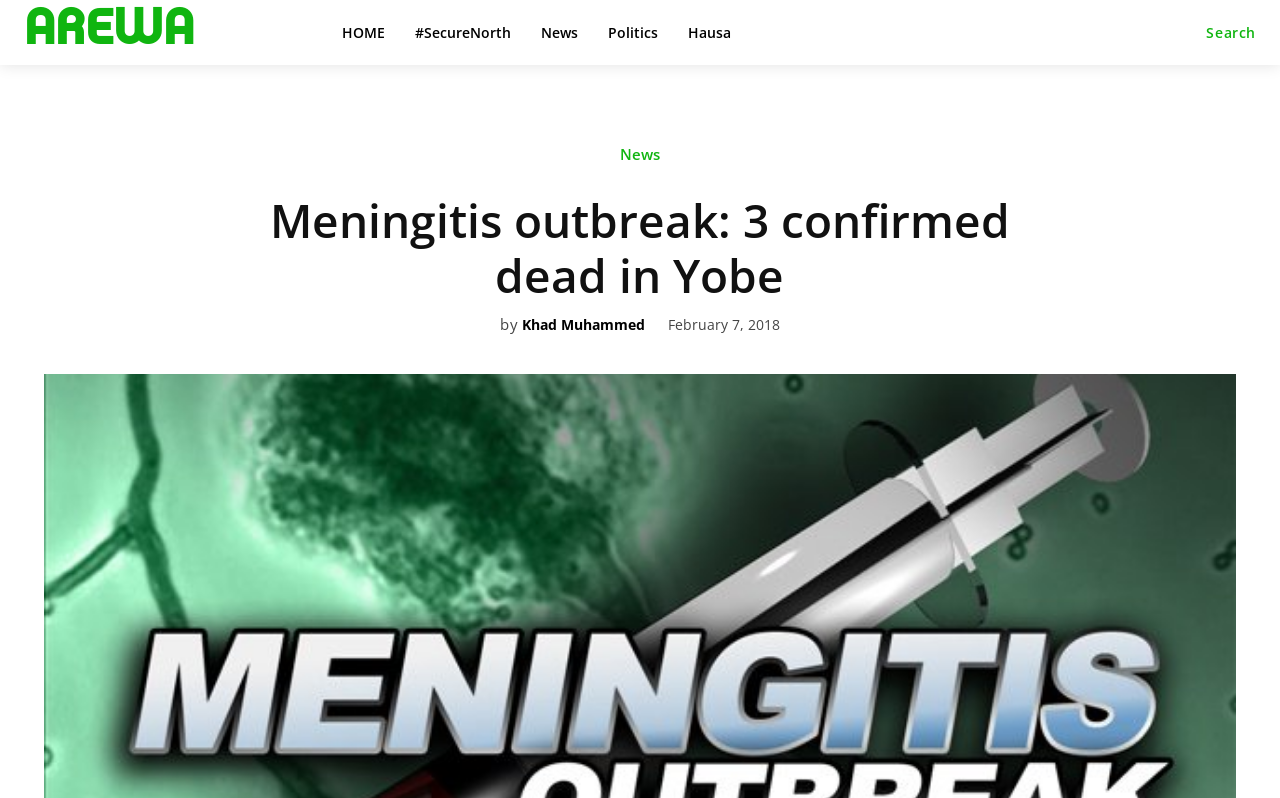Determine the bounding box coordinates for the HTML element mentioned in the following description: "HOME". The coordinates should be a list of four floats ranging from 0 to 1, represented as [left, top, right, bottom].

[0.259, 0.014, 0.309, 0.067]